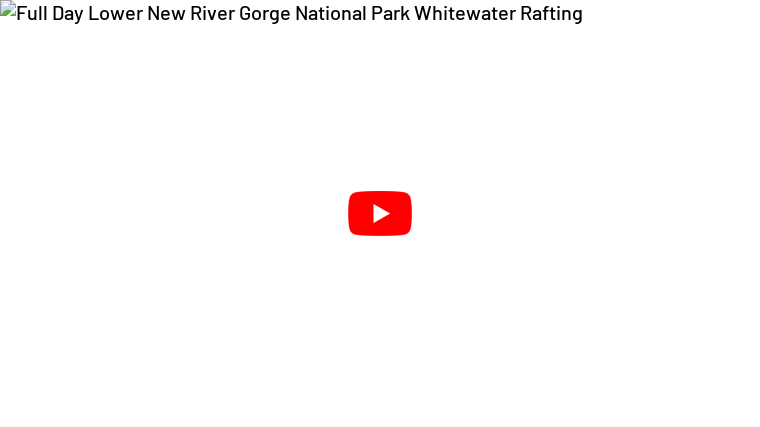Use a single word or phrase to answer the following:
Where is the whitewater rafting experience located?

East Coast